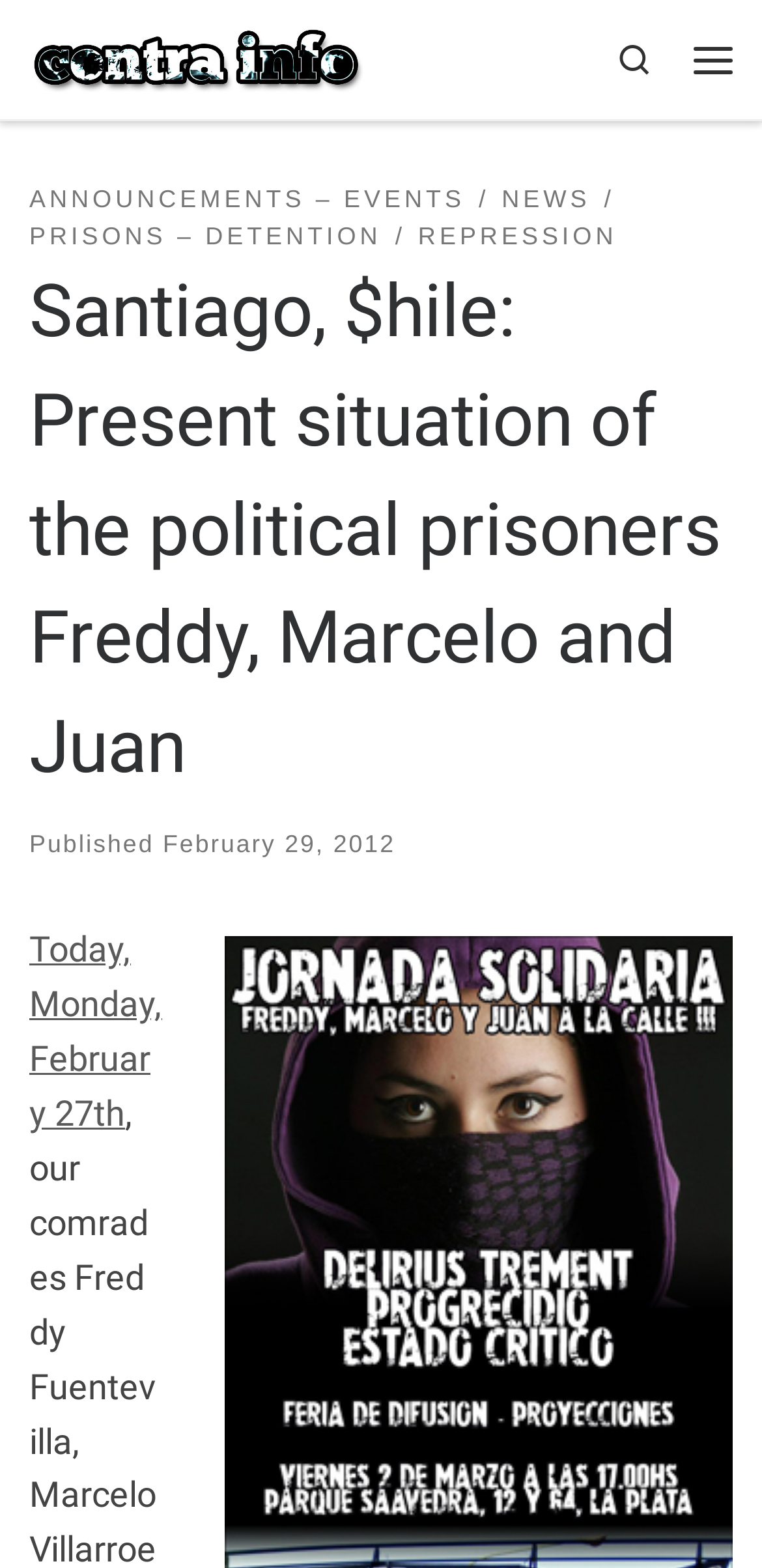How many images are on the webpage?
Based on the screenshot, provide your answer in one word or phrase.

1